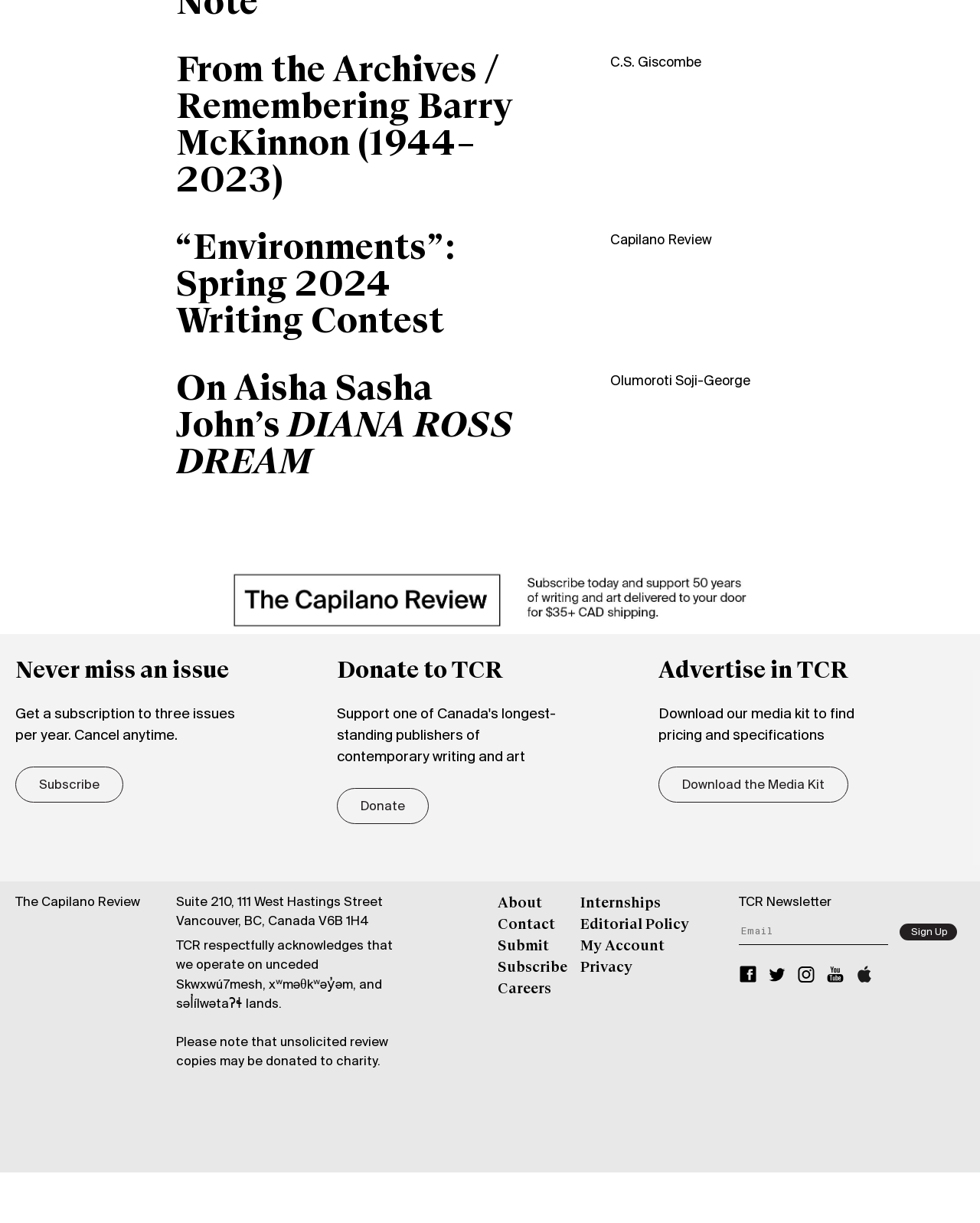Answer the question with a brief word or phrase:
What is the name of the publication?

The Capilano Review